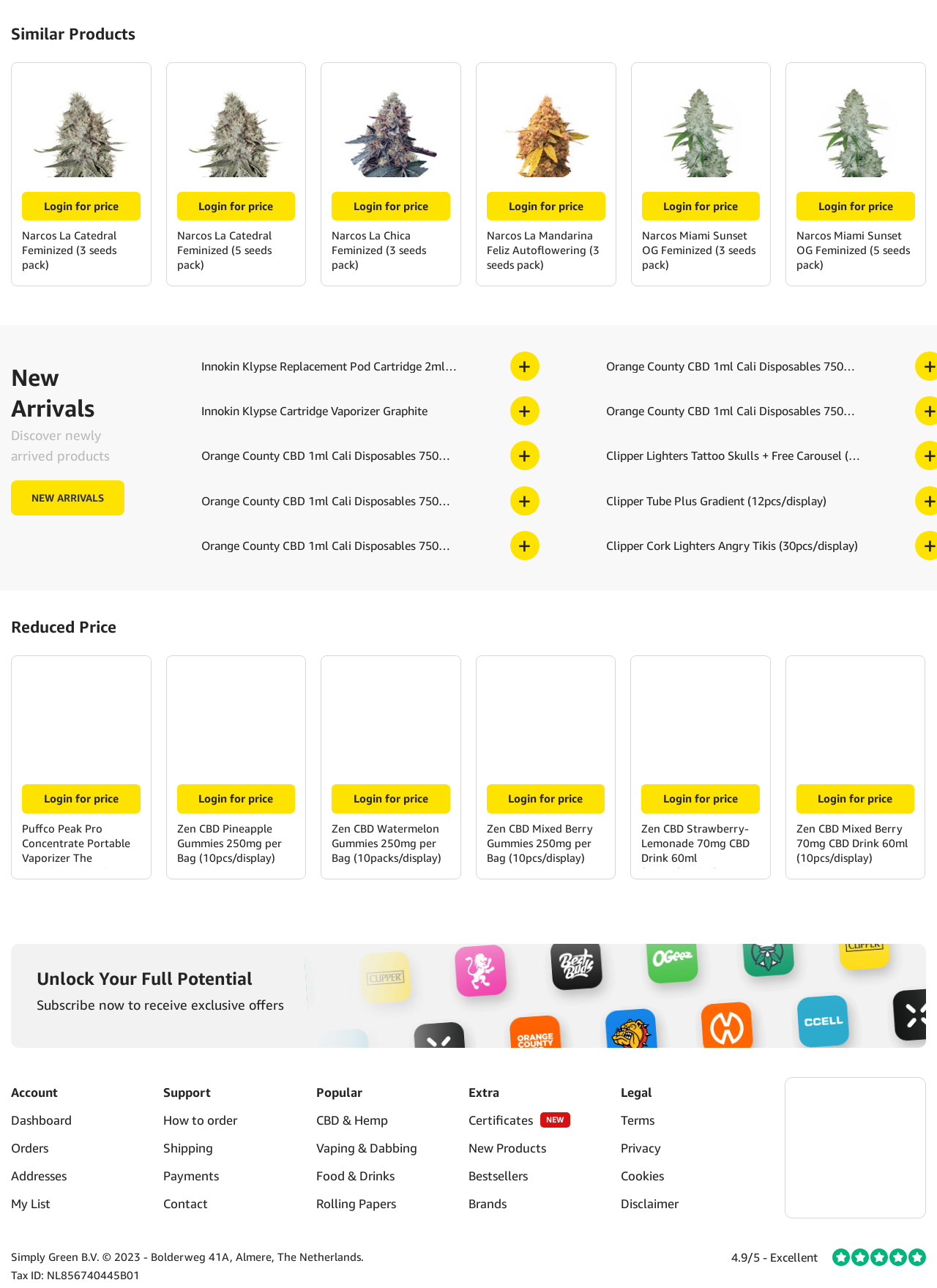Identify the bounding box coordinates of the region that should be clicked to execute the following instruction: "View details of Innokin Klypse Replacement Pod Cartridge 2ml (3pcs/pack)".

[0.167, 0.27, 0.207, 0.299]